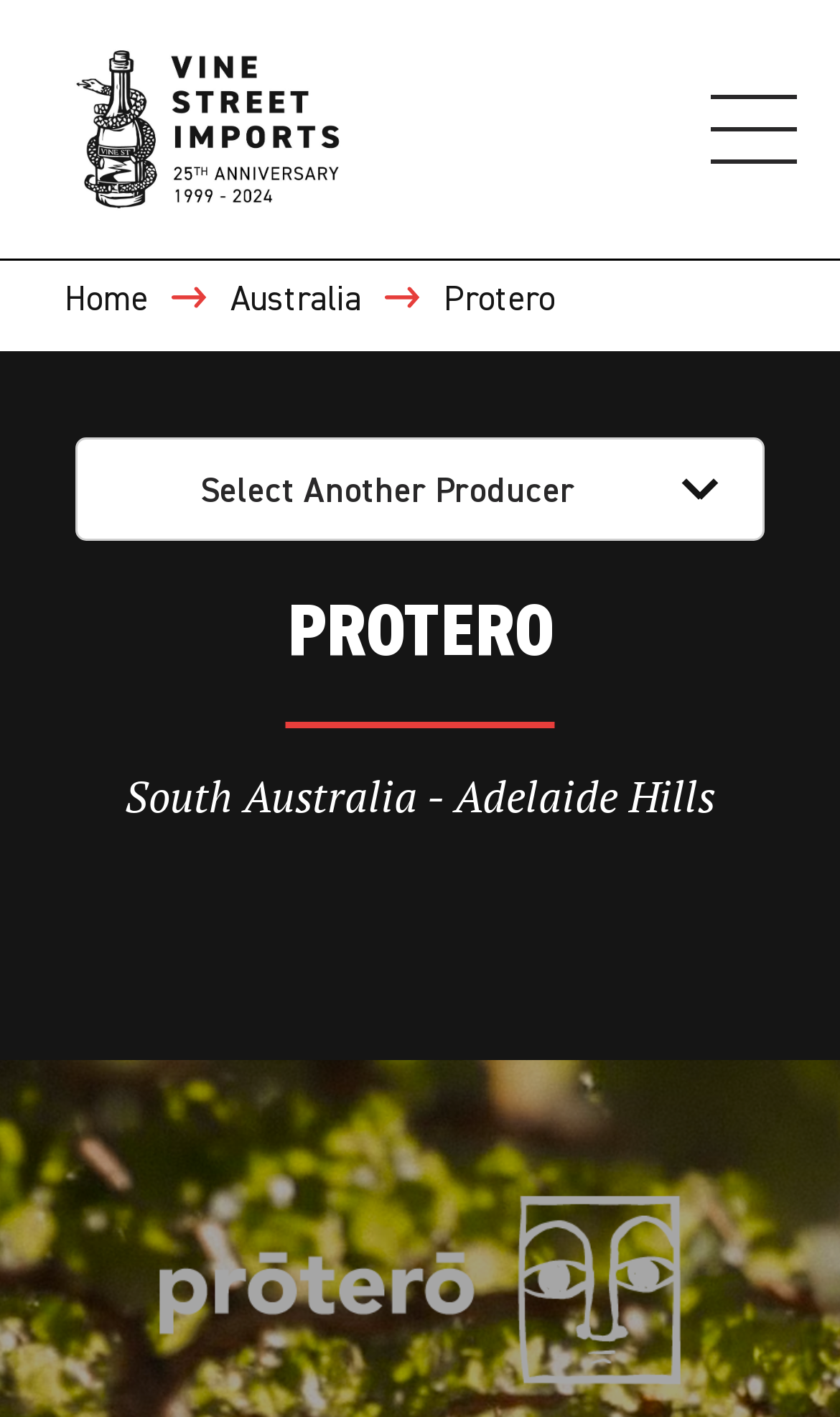What is the purpose of the 'Select Another Producer' section?
Please provide a comprehensive answer based on the contents of the image.

The purpose of the 'Select Another Producer' section can be inferred from the heading element 'Select Another Producer' located at [0.092, 0.31, 0.908, 0.38]. This section likely allows users to choose a different producer.